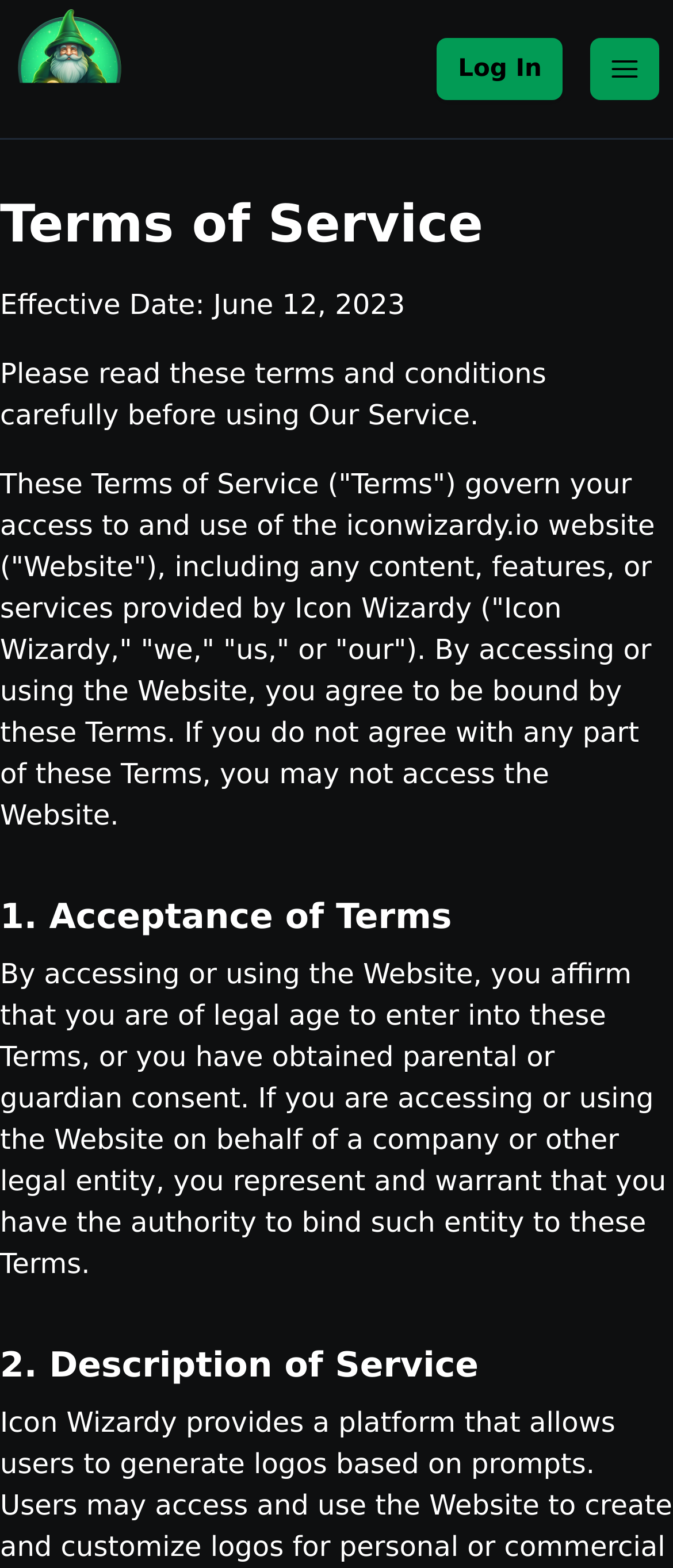What is the name of the company? From the image, respond with a single word or brief phrase.

Icon Wizardy